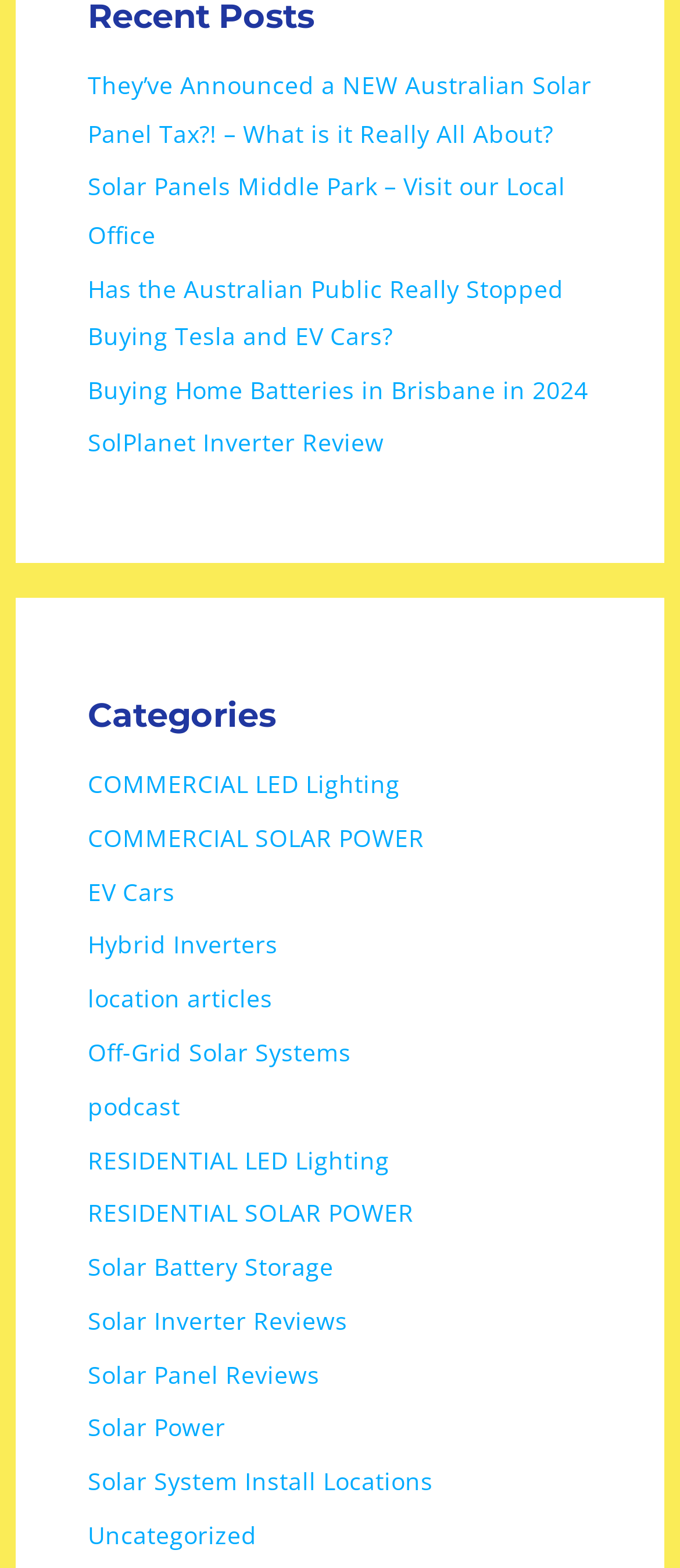Please identify the bounding box coordinates of the element I need to click to follow this instruction: "Visit the local office in Middle Park".

[0.129, 0.108, 0.831, 0.16]